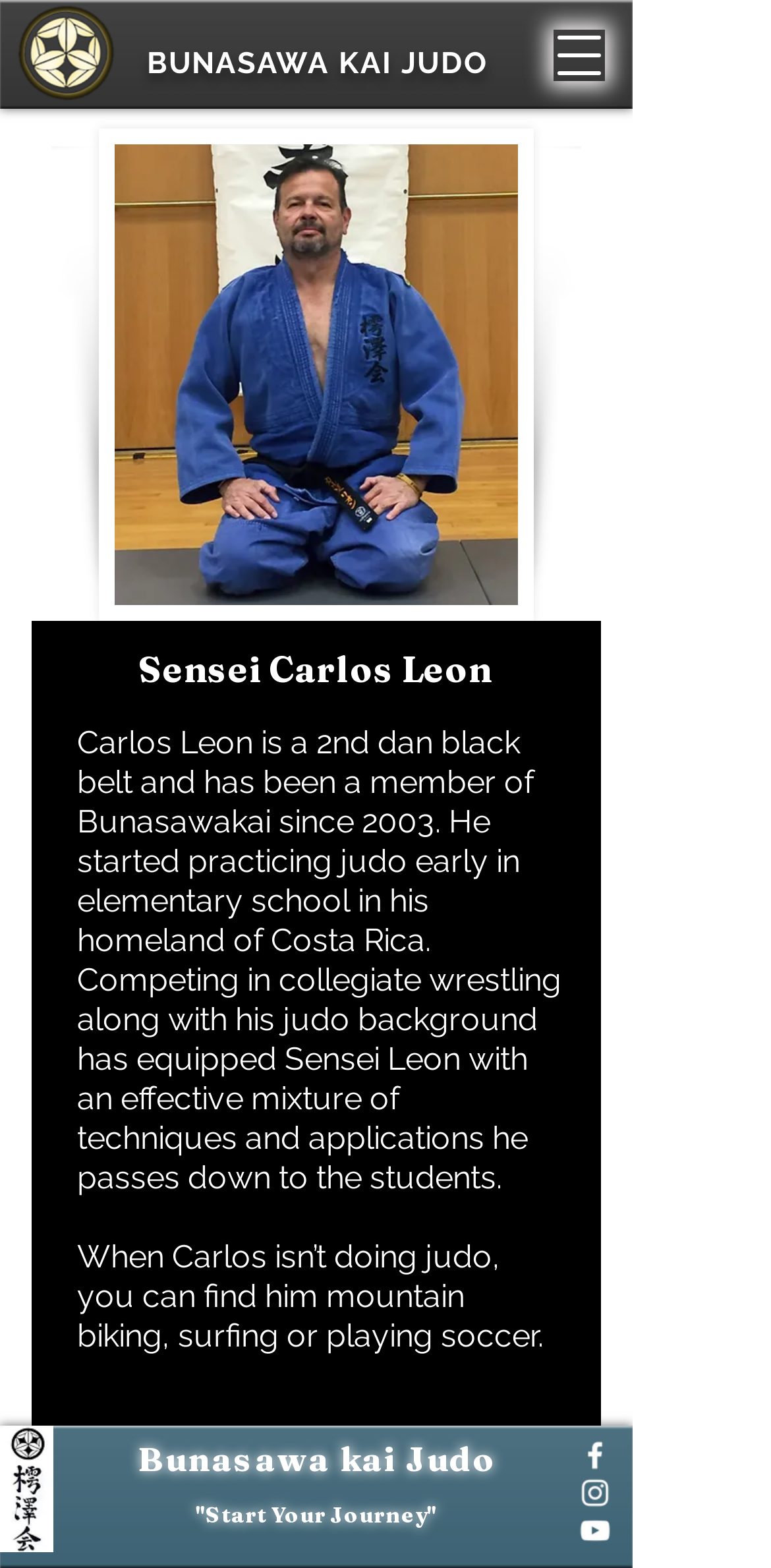Respond with a single word or short phrase to the following question: 
What is Sensei Carlos Leon's judo rank?

2nd dan black belt